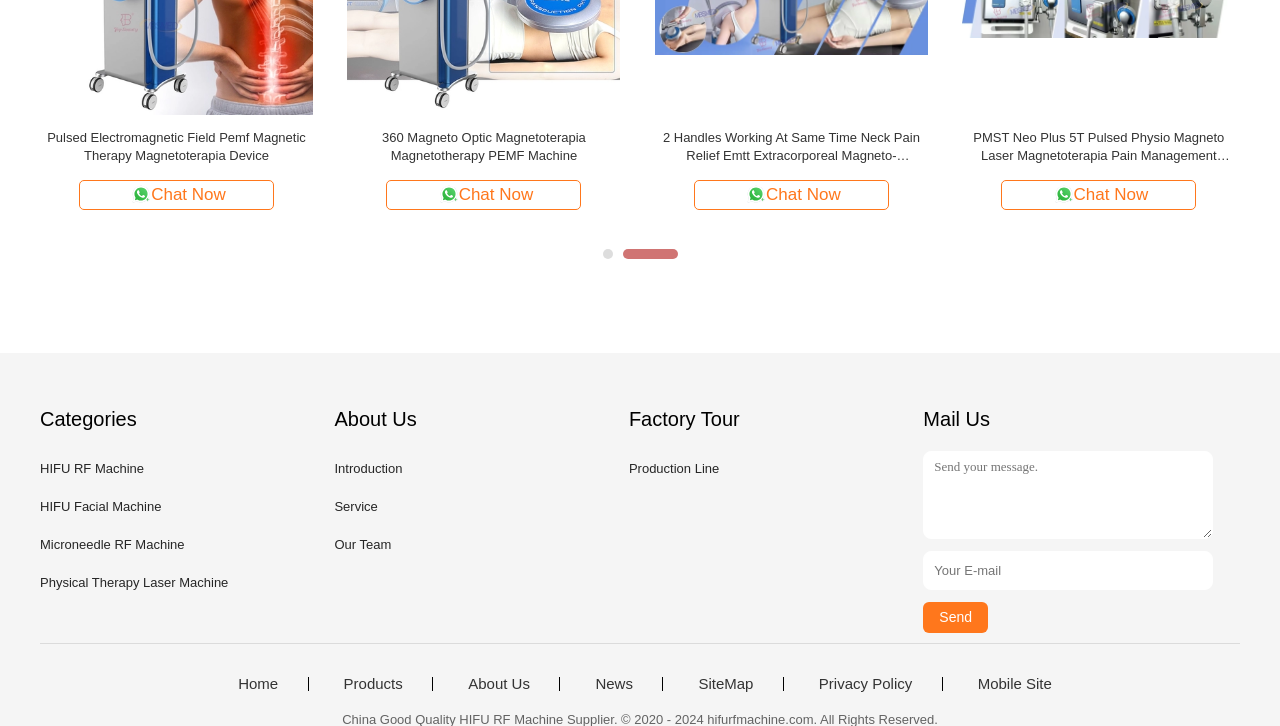What is the purpose of the textbox at the bottom?
Using the information from the image, provide a comprehensive answer to the question.

The textbox at the bottom of the webpage is accompanied by a 'Send' button and a label 'Send your message.' This suggests that the purpose of the textbox is to allow users to send a message, likely to the company or customer support.